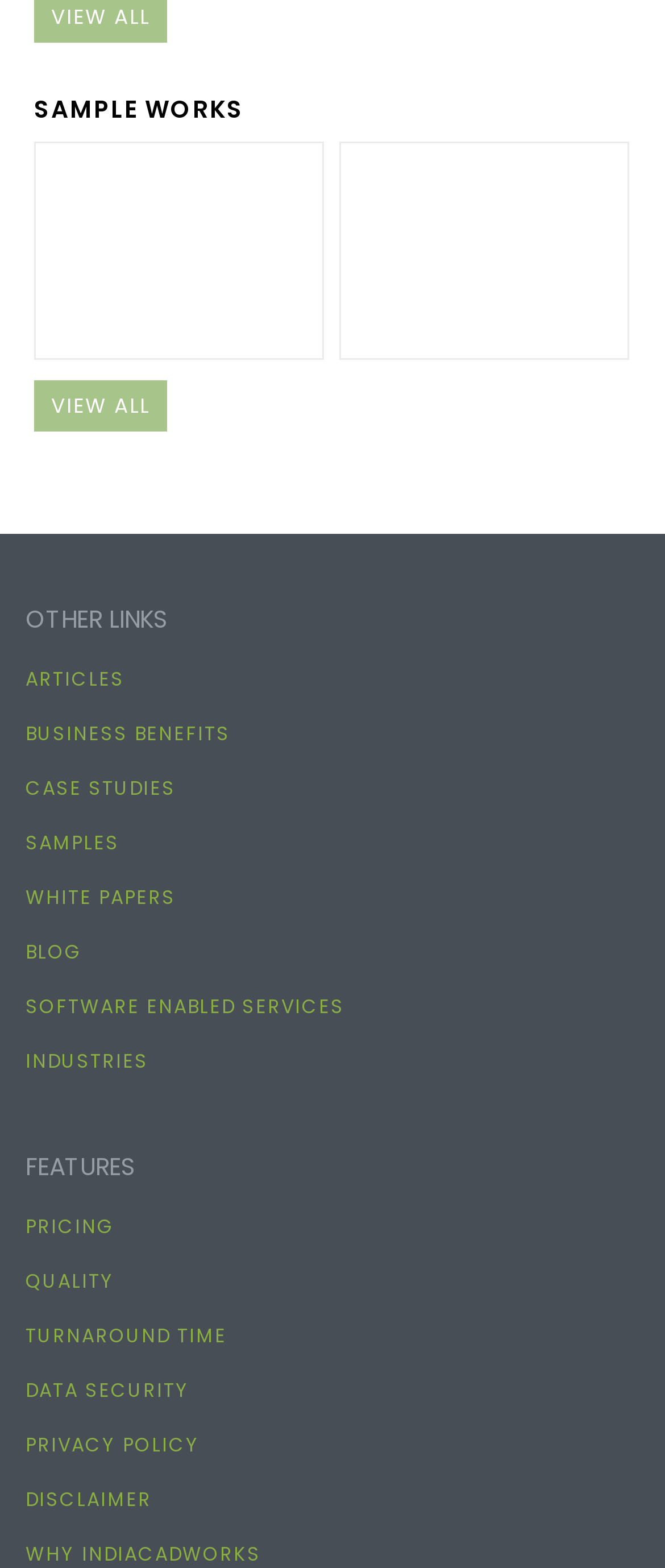Please identify the coordinates of the bounding box for the clickable region that will accomplish this instruction: "check pricing".

[0.038, 0.773, 0.172, 0.791]